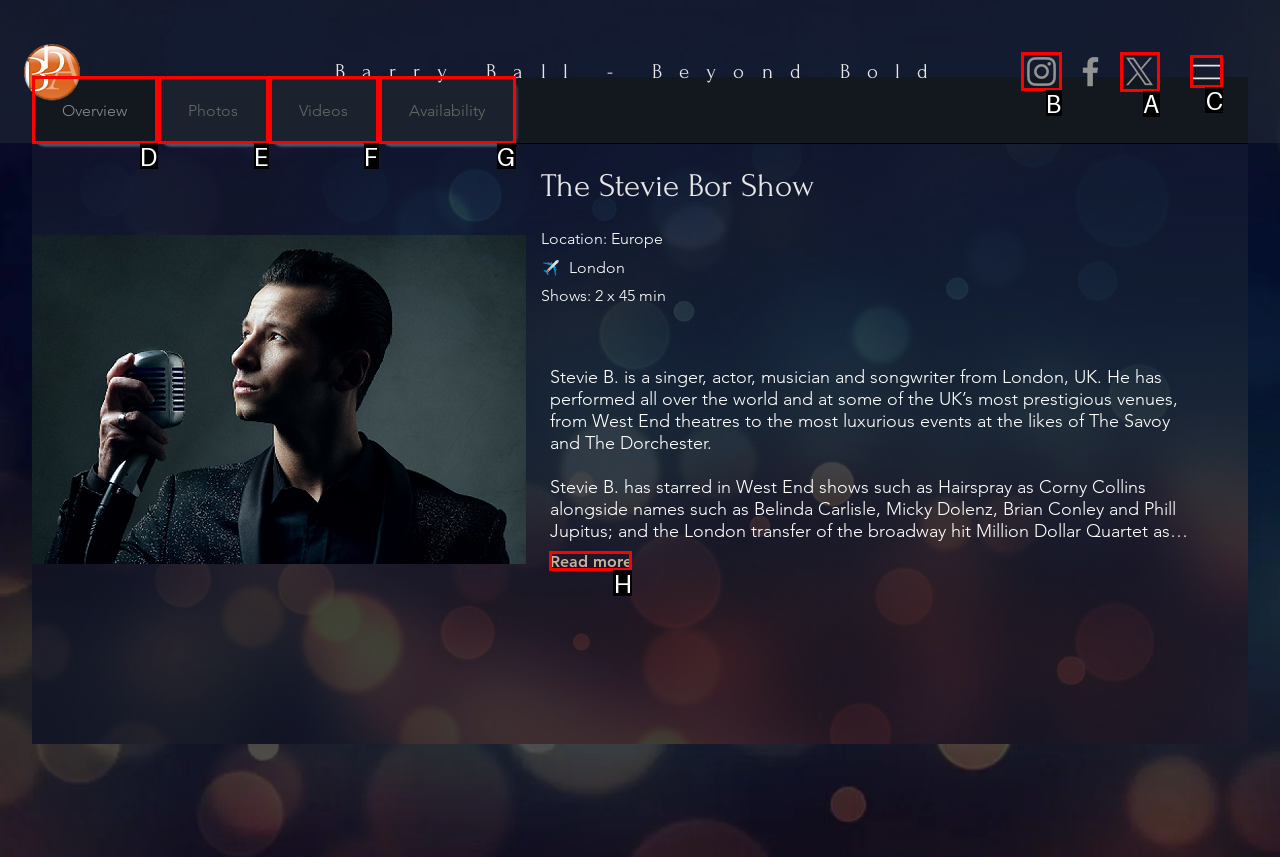Choose the letter that corresponds to the correct button to accomplish the task: Go to Instagram
Reply with the letter of the correct selection only.

B